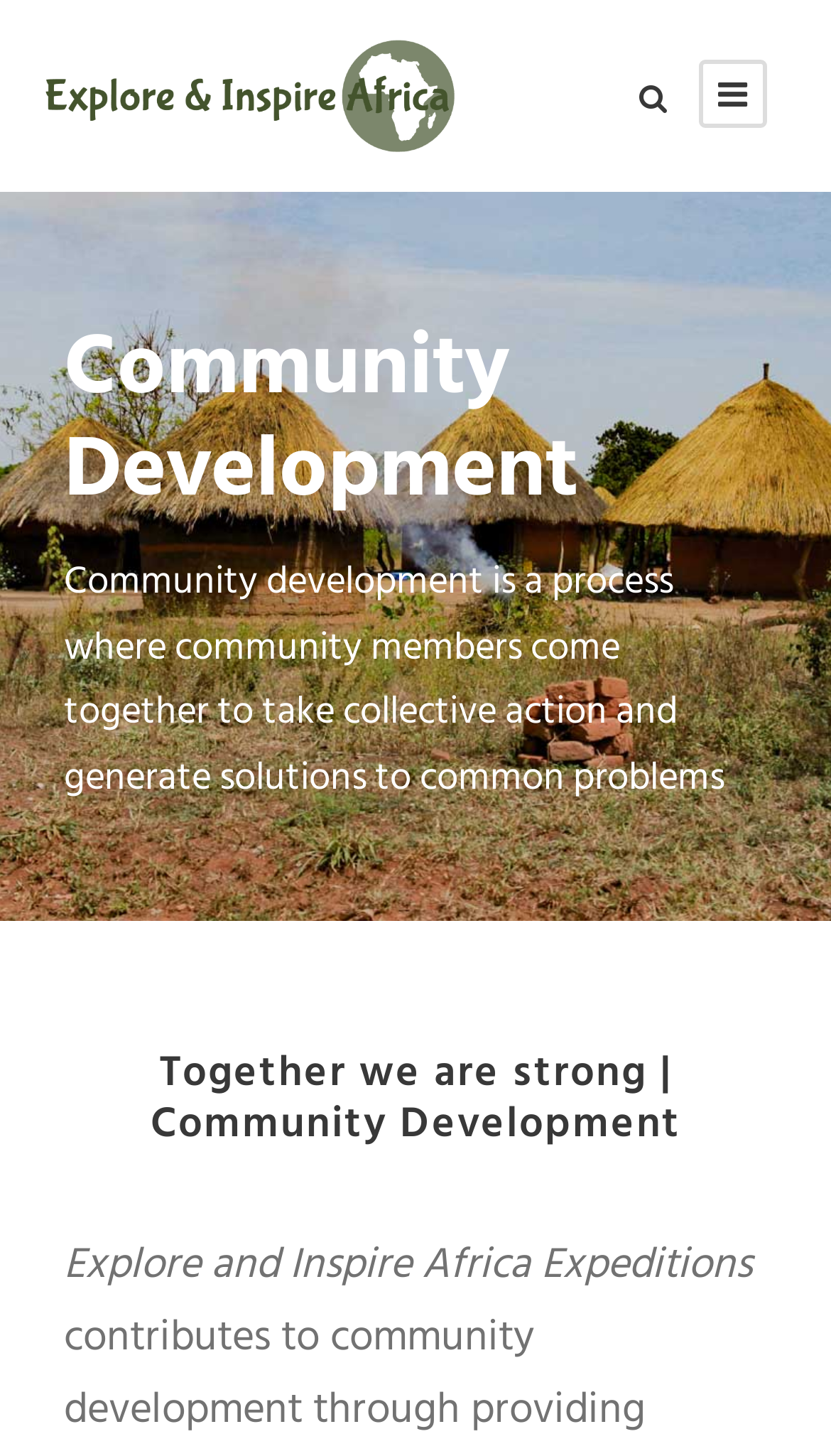Use a single word or phrase to respond to the question:
What is the purpose of the webpage?

Explore and Inspire Africa